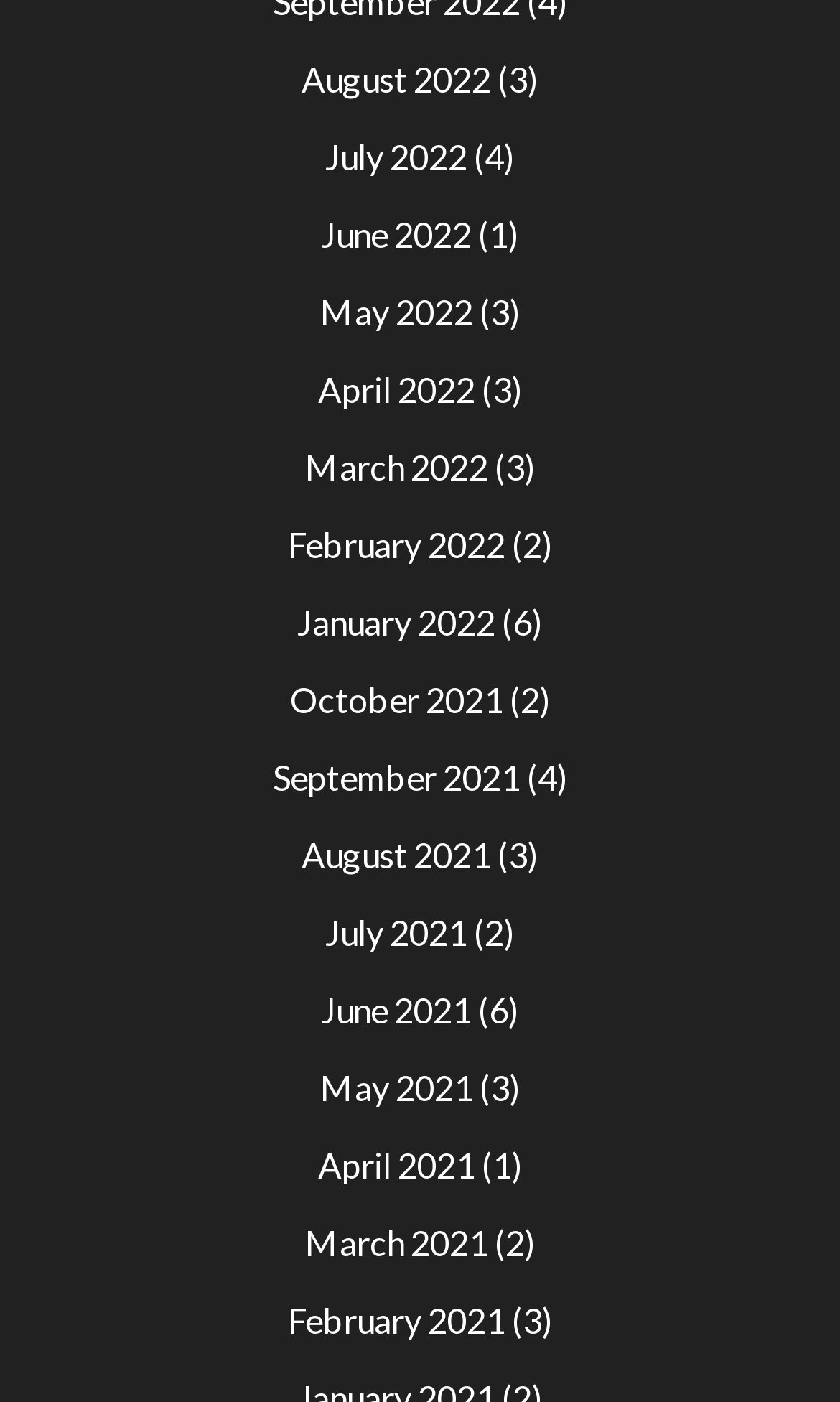Locate the bounding box coordinates of the element that should be clicked to execute the following instruction: "Browse May 2022".

[0.381, 0.207, 0.563, 0.236]